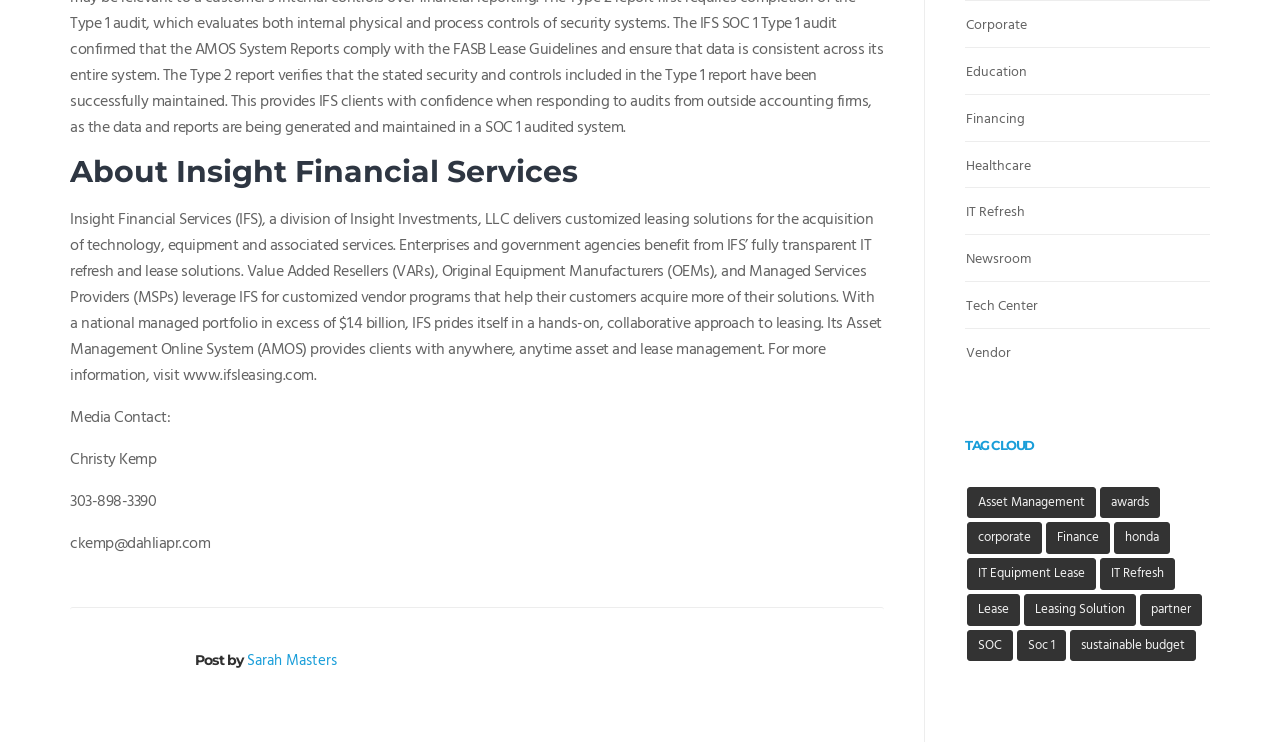What is the topic of the post by Sarah Masters?
Please provide a comprehensive answer based on the details in the screenshot.

The webpage mentions a post by Sarah Masters, but does not provide any information about the topic of the post, so it cannot be determined from the provided webpage.